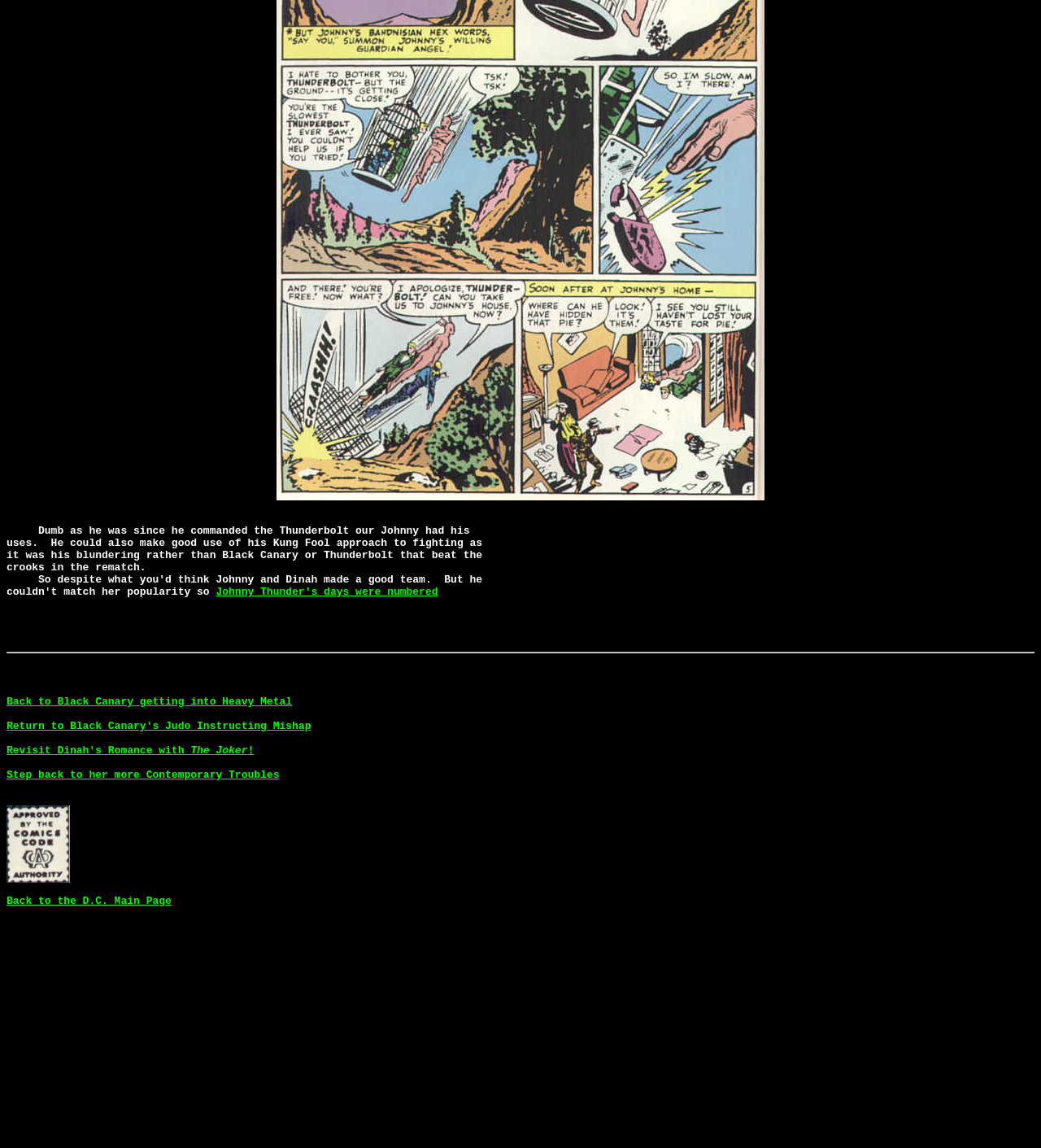What is the purpose of the image?
From the image, respond with a single word or phrase.

Decoration